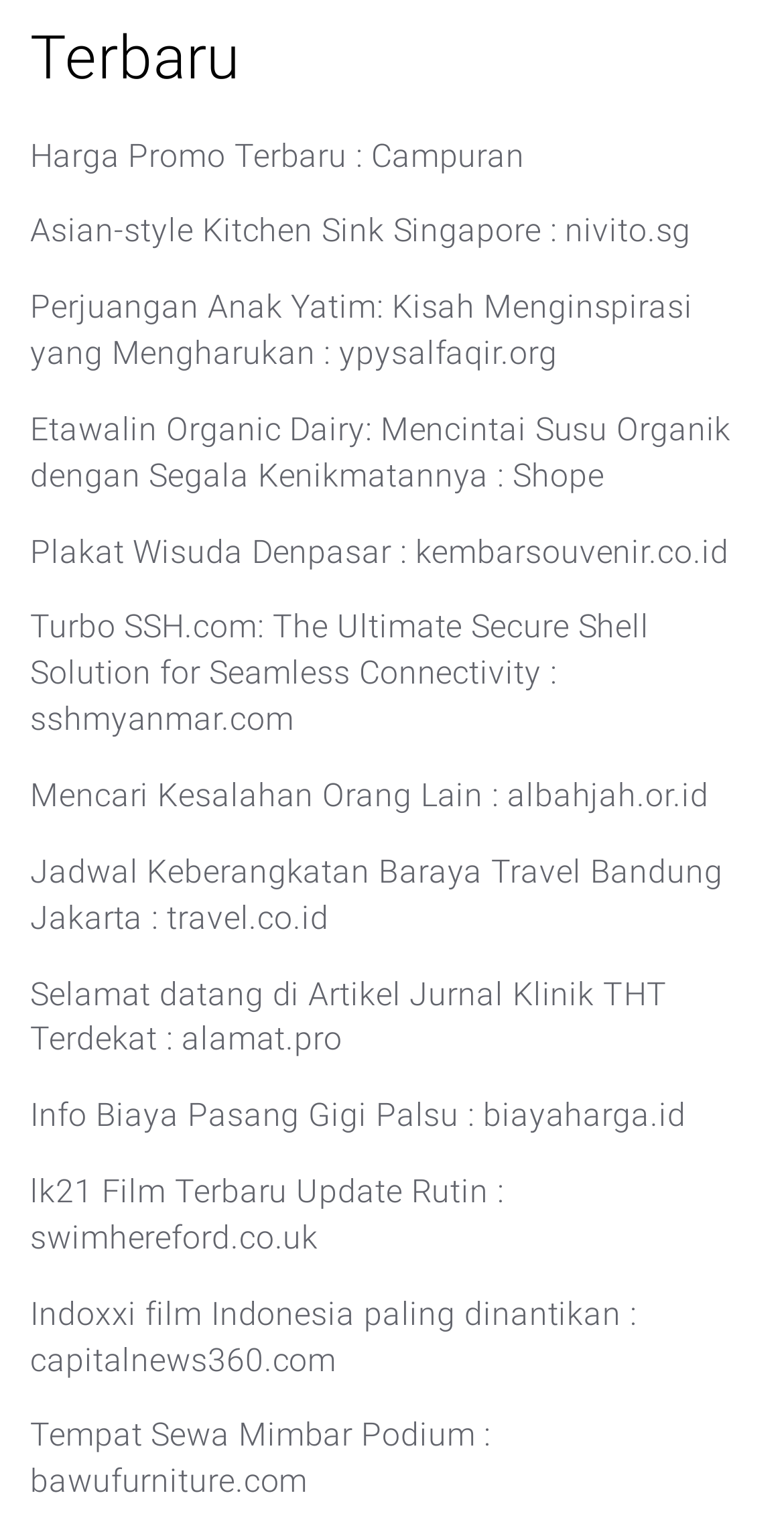Based on the image, provide a detailed response to the question:
What is the topic of the first link?

I looked at the OCR text of the first link element, which is 'Harga Promo Terbaru : Campuran', and determined that the topic of the first link is 'Harga Promo Terbaru'.